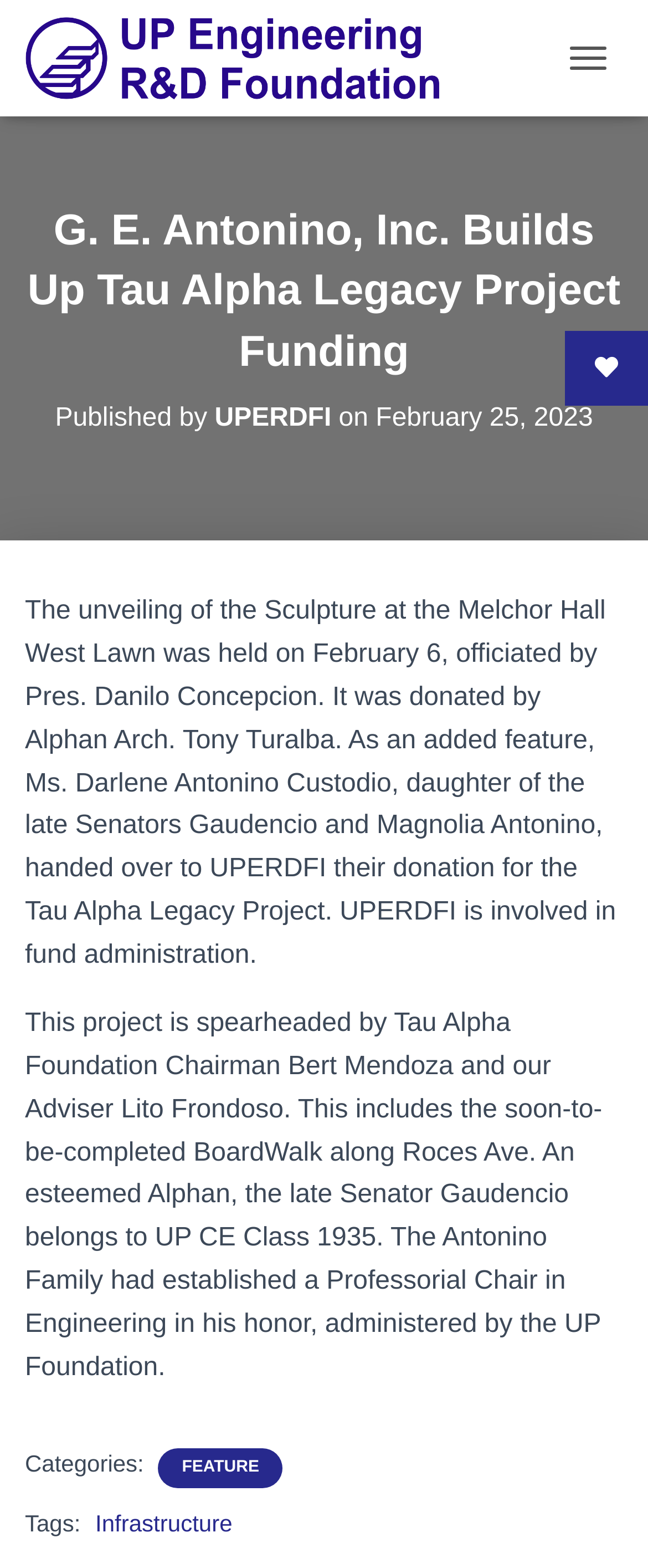Provide a brief response to the question below using one word or phrase:
What is the name of the late Senator who belongs to UP CE Class 1935?

Senator Gaudencio